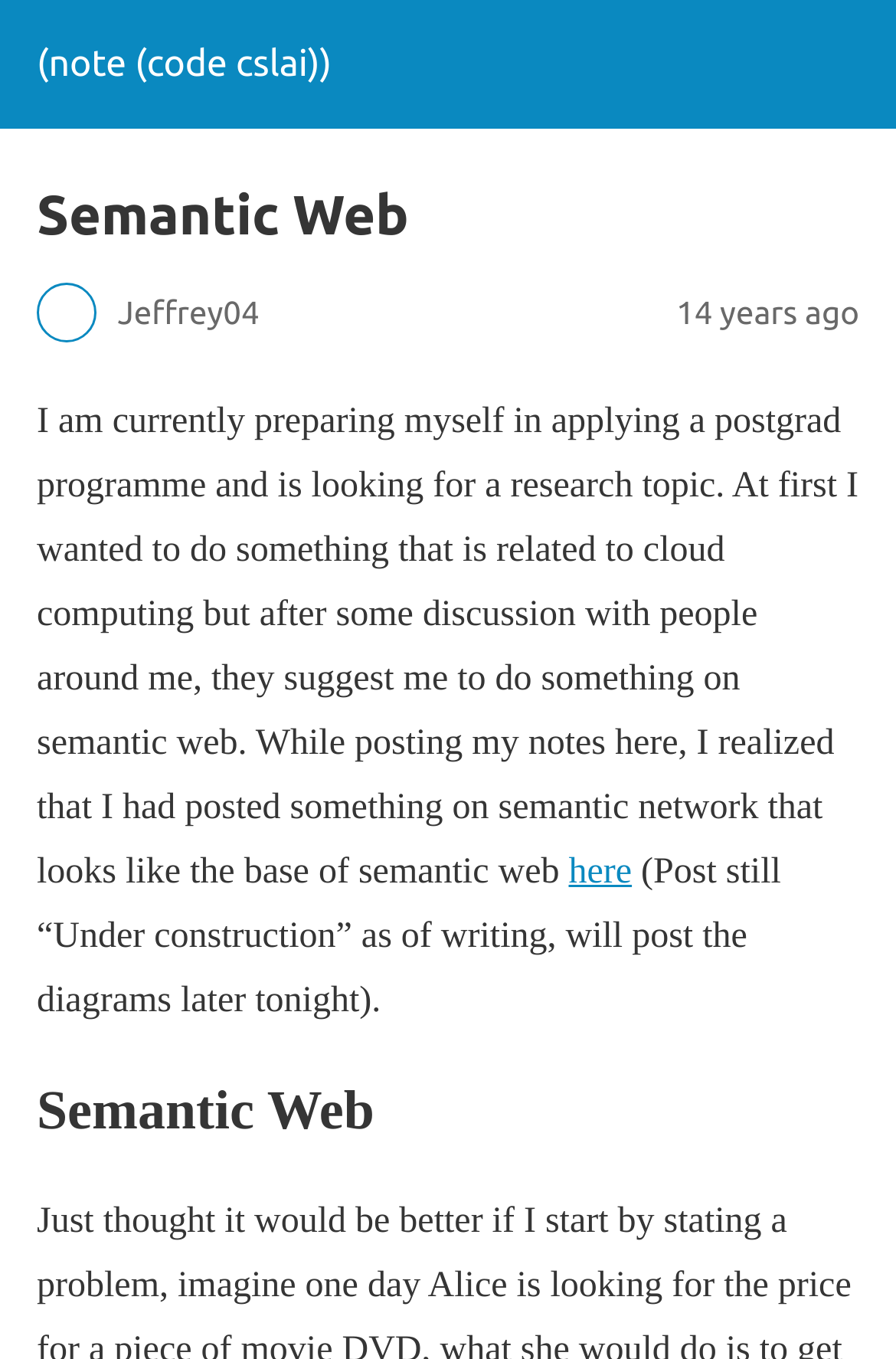Locate the UI element described by (note (code cslai)) in the provided webpage screenshot. Return the bounding box coordinates in the format (top-left x, top-left y, bottom-right x, bottom-right y), ensuring all values are between 0 and 1.

[0.041, 0.032, 0.37, 0.063]